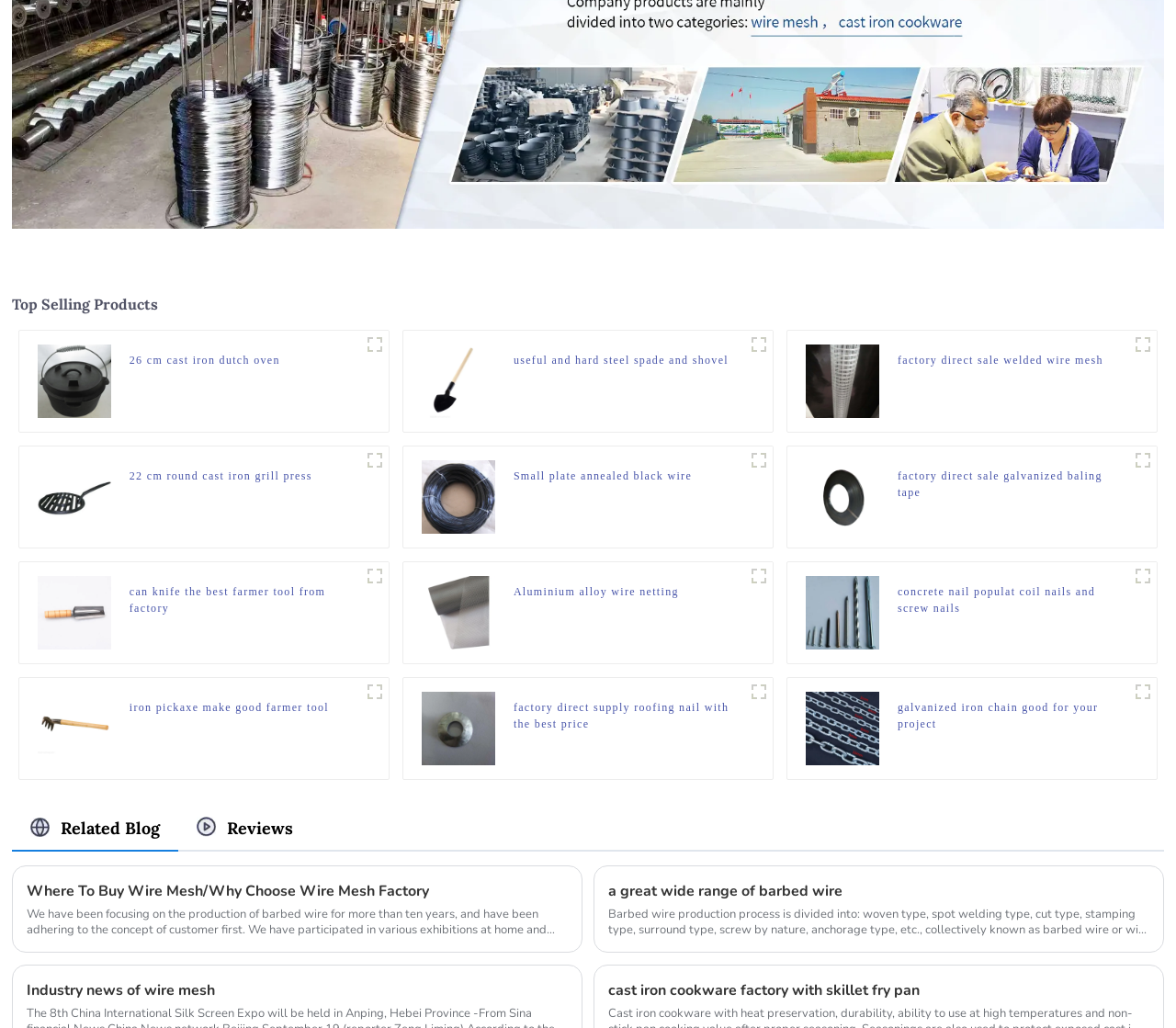Could you please study the image and provide a detailed answer to the question:
What is the purpose of the 'factory direct sale galvanized baling tape' product?

I read the description of the product 'factory direct sale galvanized baling tape' and saw that it mentions 'baling', which suggests that the purpose of this product is for baling.